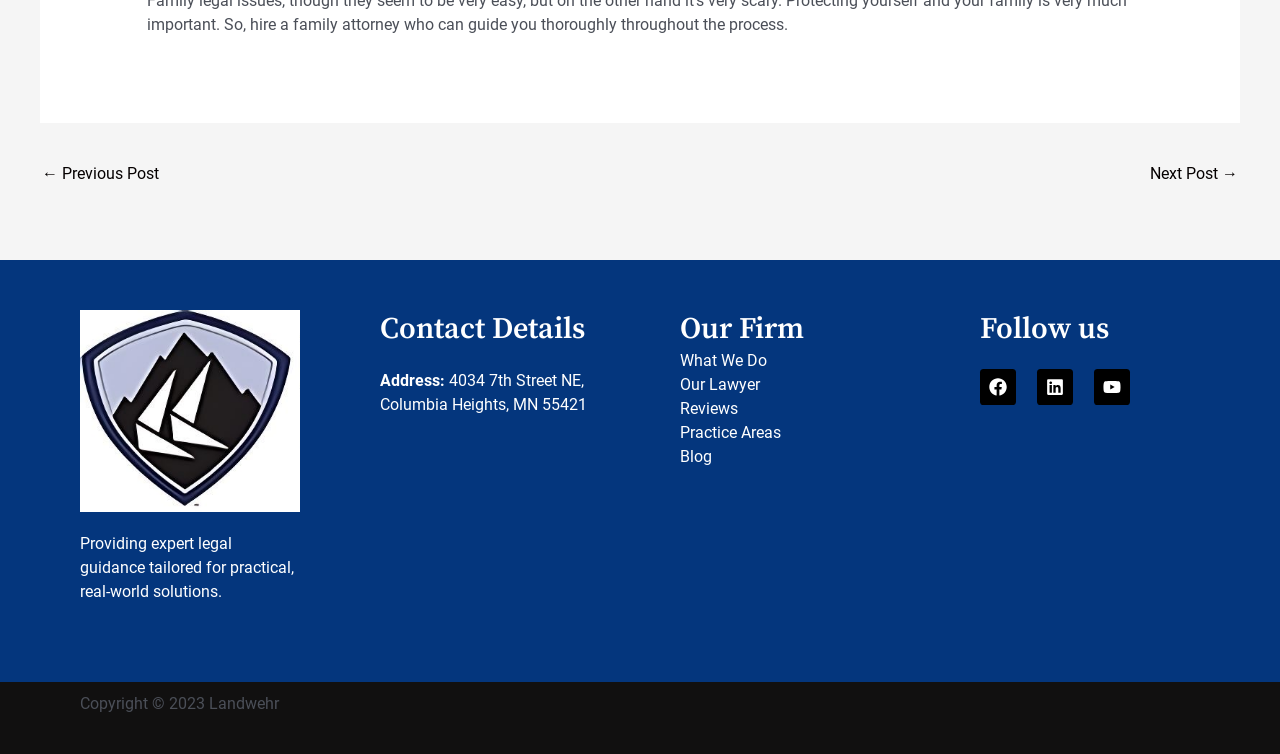Use a single word or phrase to answer the following:
How many social media platforms are listed to follow?

3